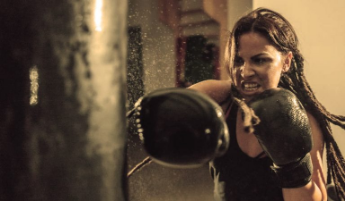What is the tone of the background in the image?
Can you offer a detailed and complete answer to this question?

The caption describes the background as dimly lit, which contrasts with the starkness of the boxing bag, emphasizing the woman as the central figure in this moment of strength and training.